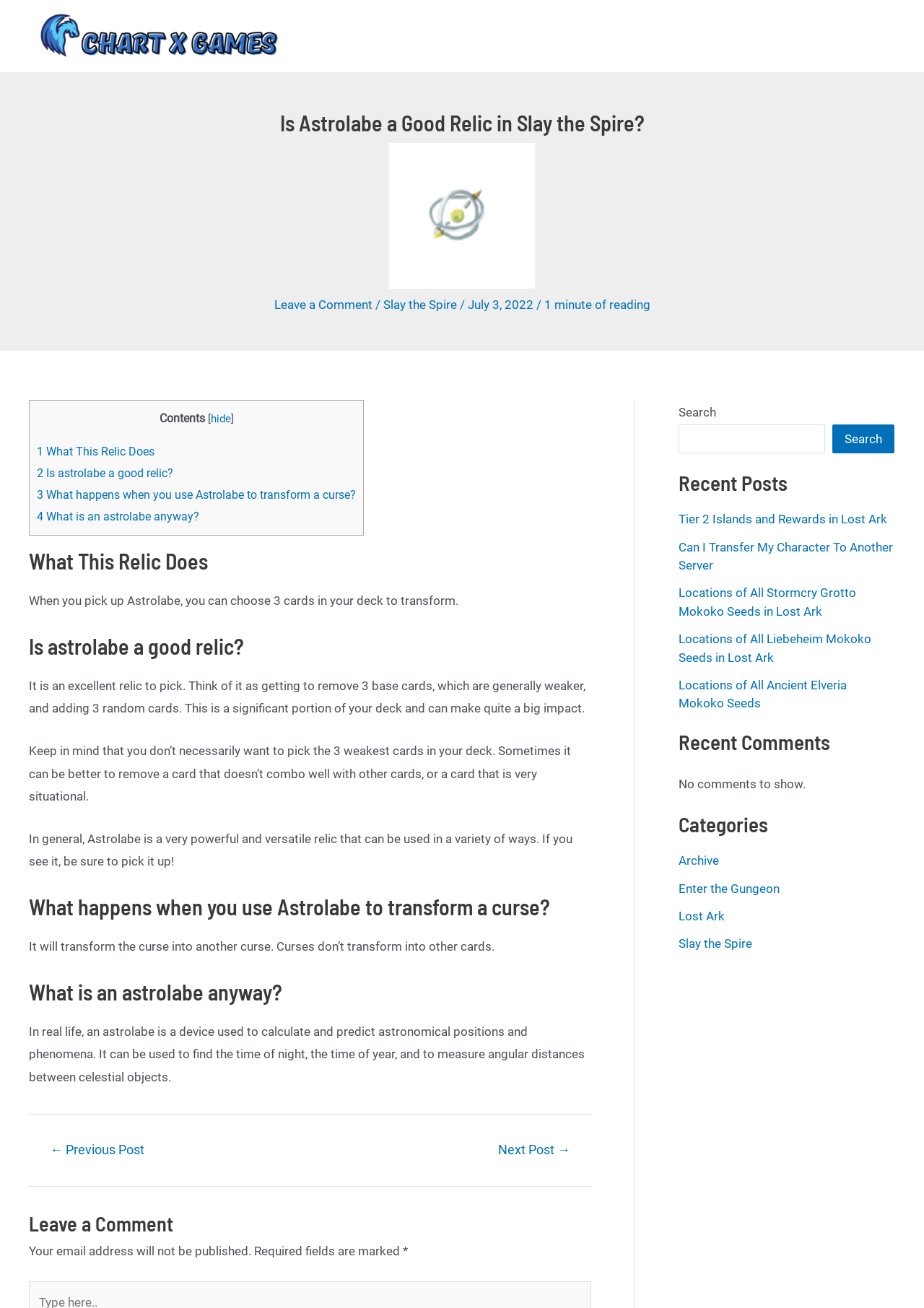Bounding box coordinates are specified in the format (top-left x, top-left y, bottom-right x, bottom-right y). All values are floating point numbers bounded between 0 and 1. Please provide the bounding box coordinate of the region this sentence describes: Lost Ark

[0.734, 0.695, 0.784, 0.706]